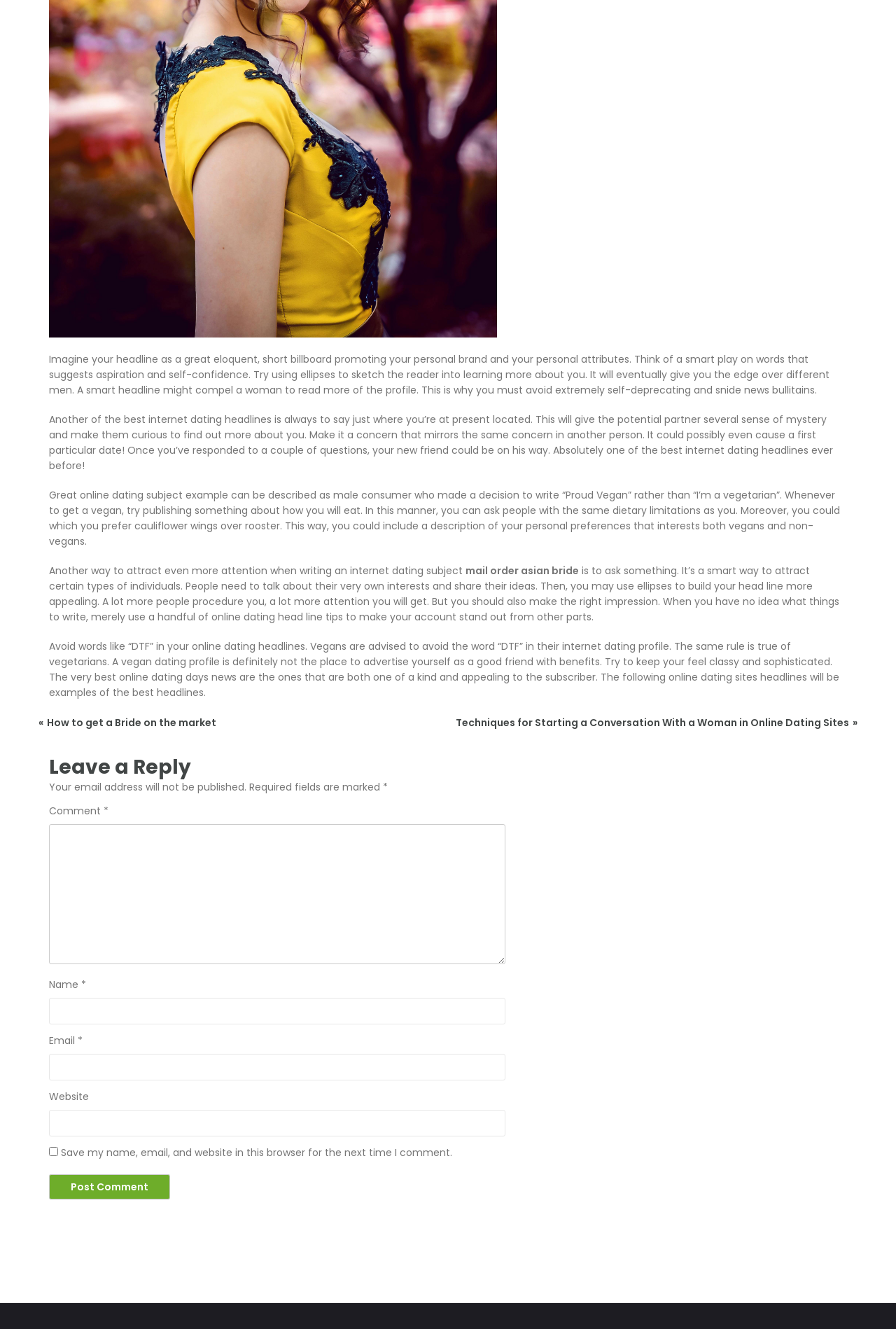Determine the bounding box coordinates for the clickable element required to fulfill the instruction: "Click the '«How to get a Bride on the market' link". Provide the coordinates as four float numbers between 0 and 1, i.e., [left, top, right, bottom].

[0.043, 0.539, 0.241, 0.549]